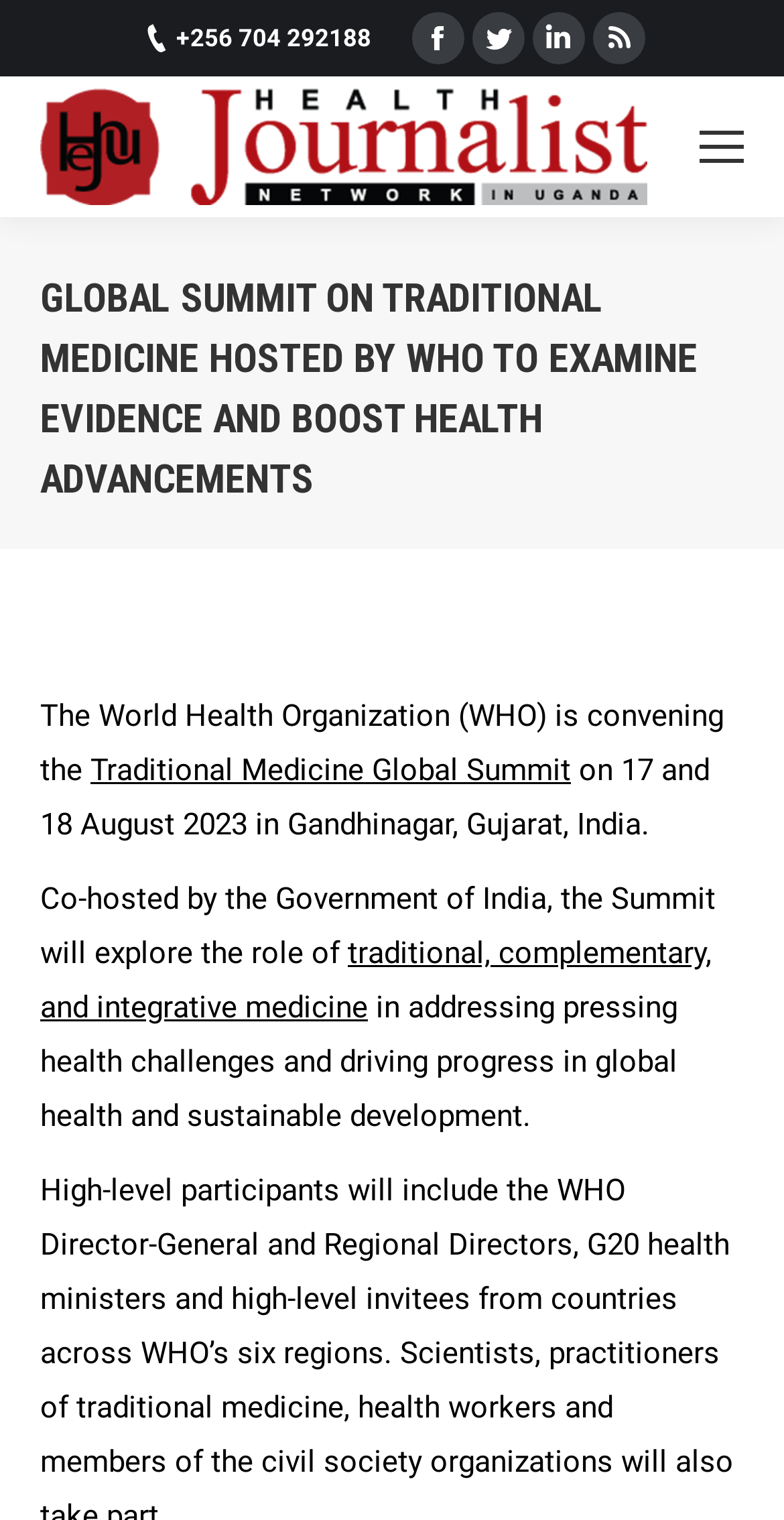Locate the bounding box coordinates of the area to click to fulfill this instruction: "Go to top of the page". The bounding box should be presented as four float numbers between 0 and 1, in the order [left, top, right, bottom].

[0.862, 0.807, 0.974, 0.865]